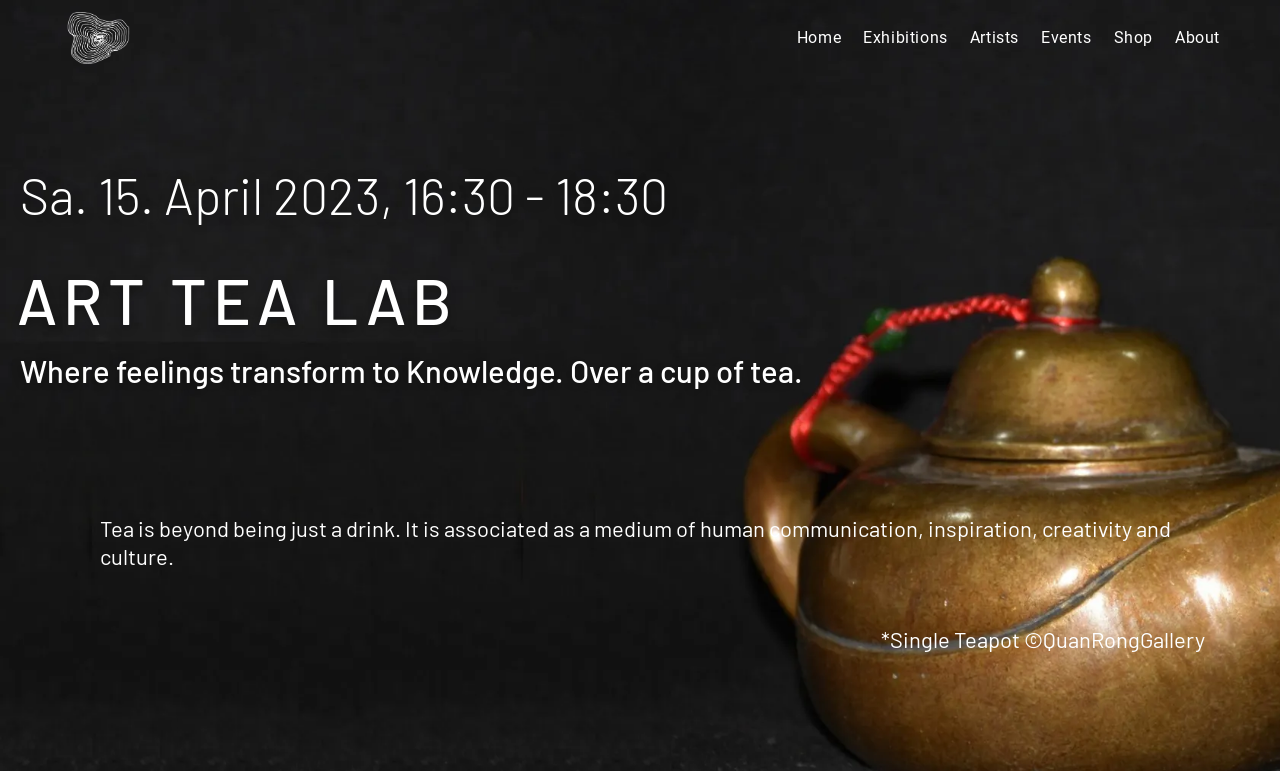Answer this question in one word or a short phrase: What is the date of the event?

Sa. 15. April 2023